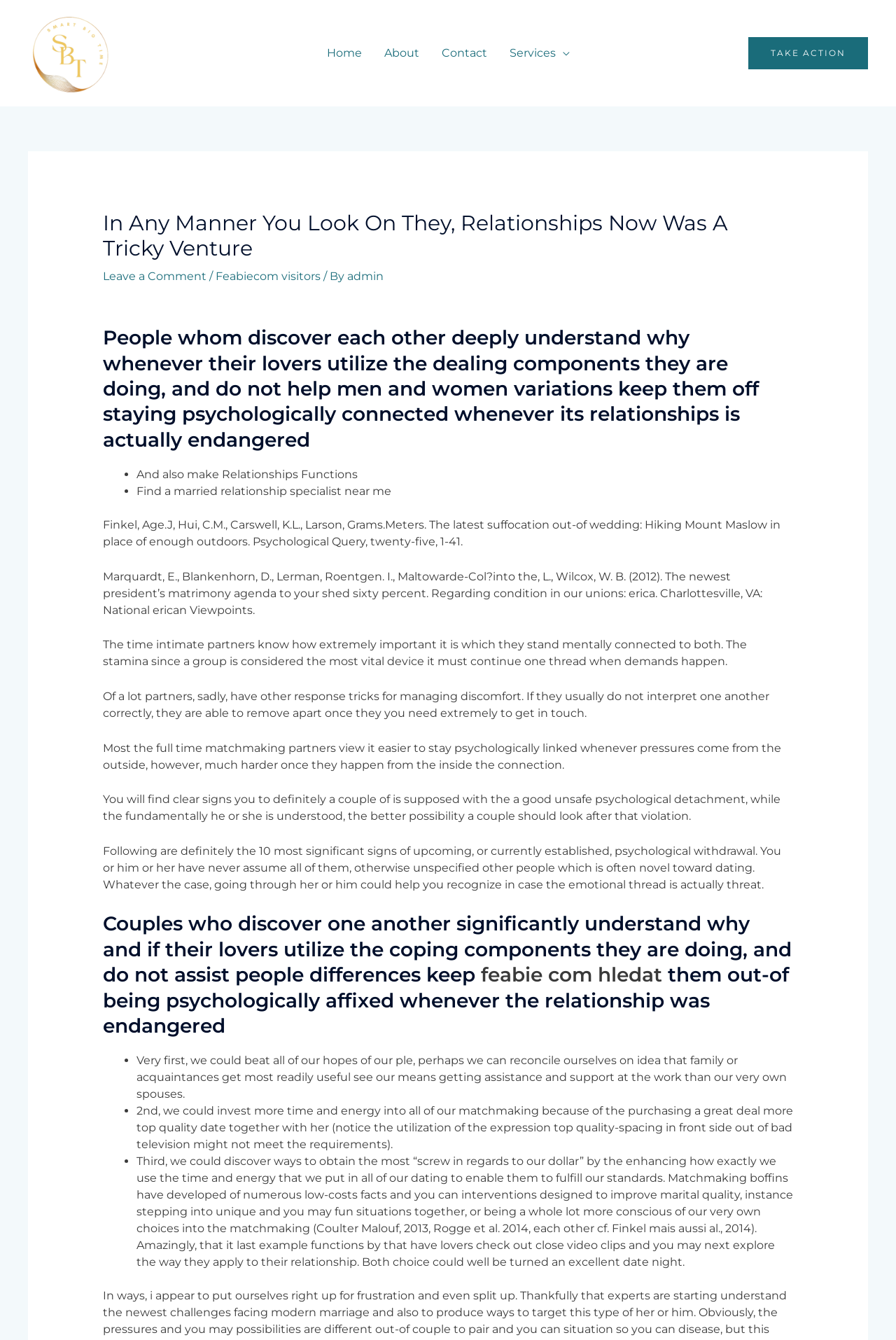Analyze and describe the webpage in a detailed narrative.

The webpage is a blog post titled "In Any Manner You Look On They, Relationships Now Was A Tricky Venture" on the Spacious Blog. At the top left, there is a logo image of Spacious Blog, accompanied by a link to the blog's homepage. 

Below the title, there is a navigation menu with a link to "Services" and a call-to-action button "TAKE ACTION" on the right side. 

The main content of the blog post is divided into several sections. The first section has a heading that summarizes the main idea of the post, which is about people understanding each other deeply in relationships. 

The next section is a list of points, each starting with a bullet point, discussing how to make relationships work. The points include finding a marriage specialist near me and making relationships functions. 

The following sections are blocks of text discussing the importance of emotional connection in relationships, citing research papers and authors. The text is divided into paragraphs, each discussing a specific aspect of relationships, such as how couples respond to difficulties and the signs of emotional withdrawal. 

There are also links to external resources, such as "feabie com hledat", and a section with a heading that repeats the main idea of the post. 

At the bottom of the page, there is a "Post navigation" section, which likely links to previous or next blog posts.